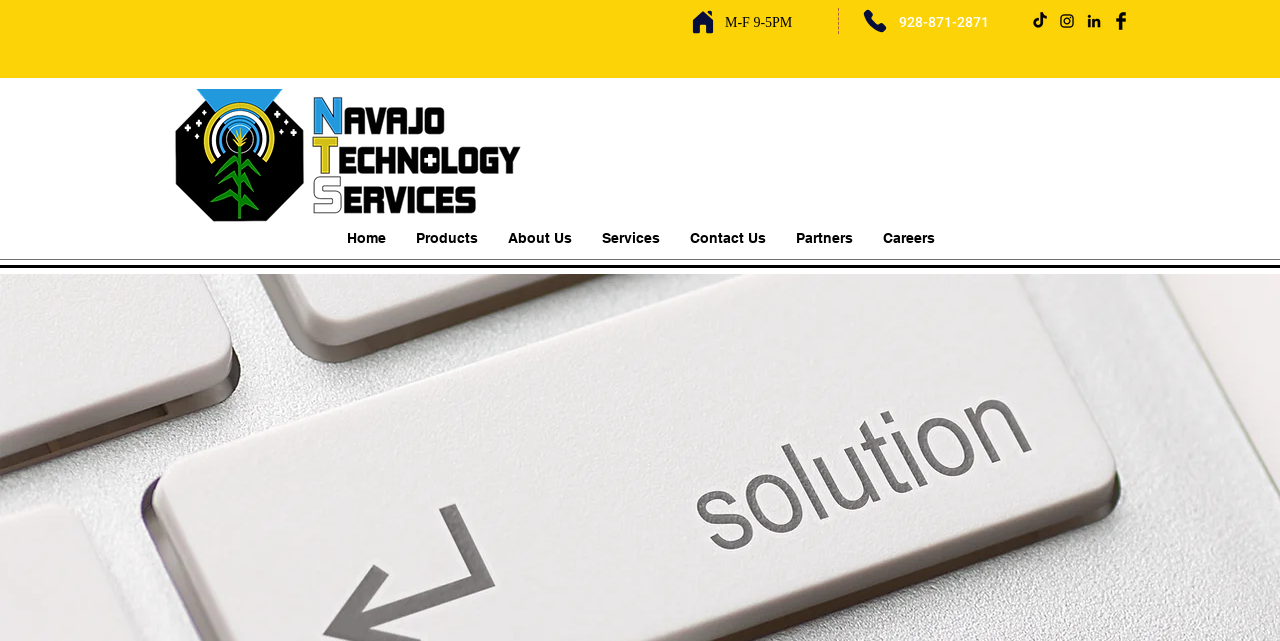Given the content of the image, can you provide a detailed answer to the question?
What is the phone number?

I found the phone number by looking at the heading element that contains the text '928-871-2871' which is located next to a button labeled 'Phone'.